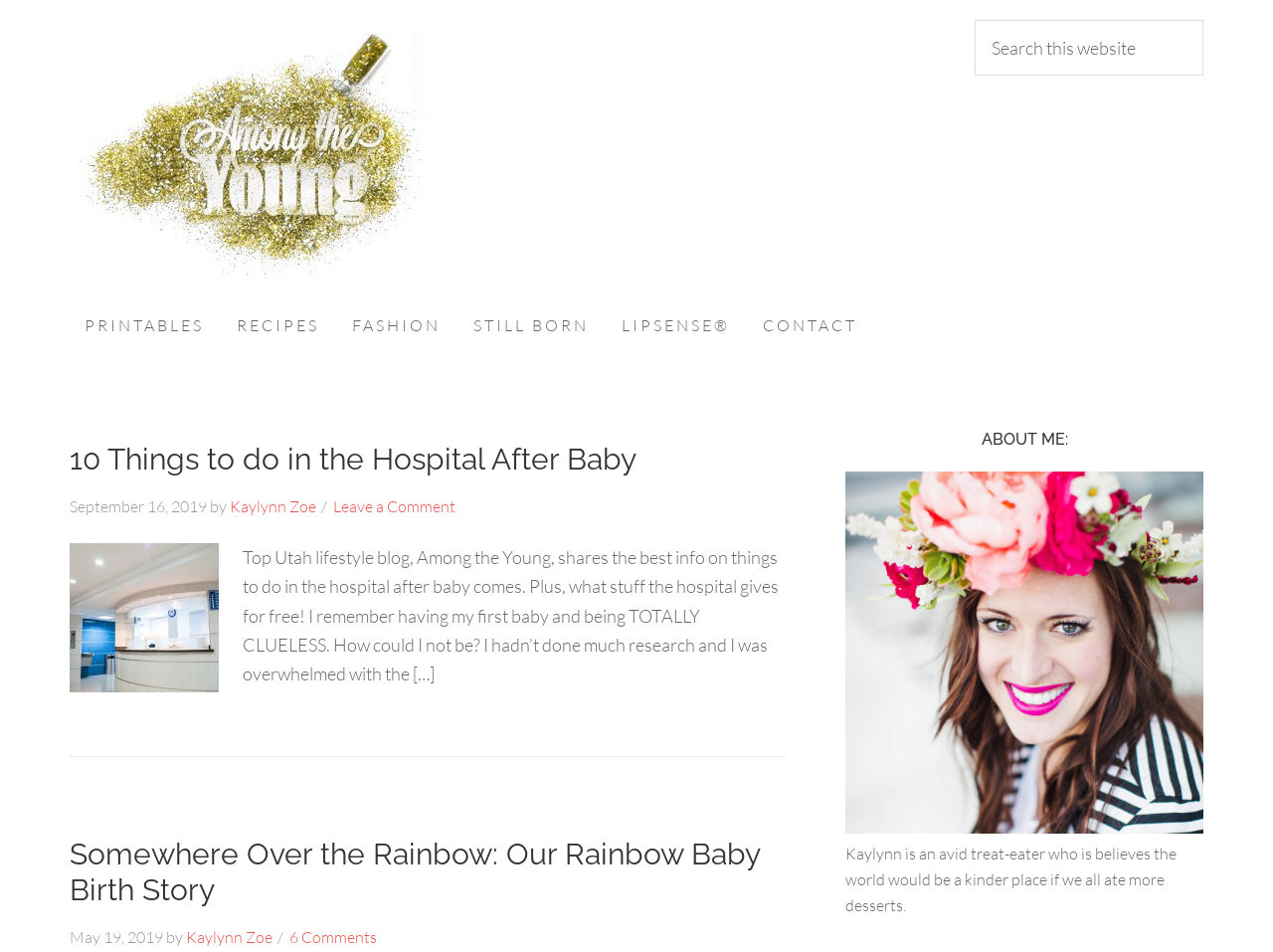Who is the author of the second article?
Please respond to the question with a detailed and thorough explanation.

The second article is 'Somewhere Over the Rainbow: Our Rainbow Baby Birth Story', and the author is mentioned as 'Kaylynn Zoe'.